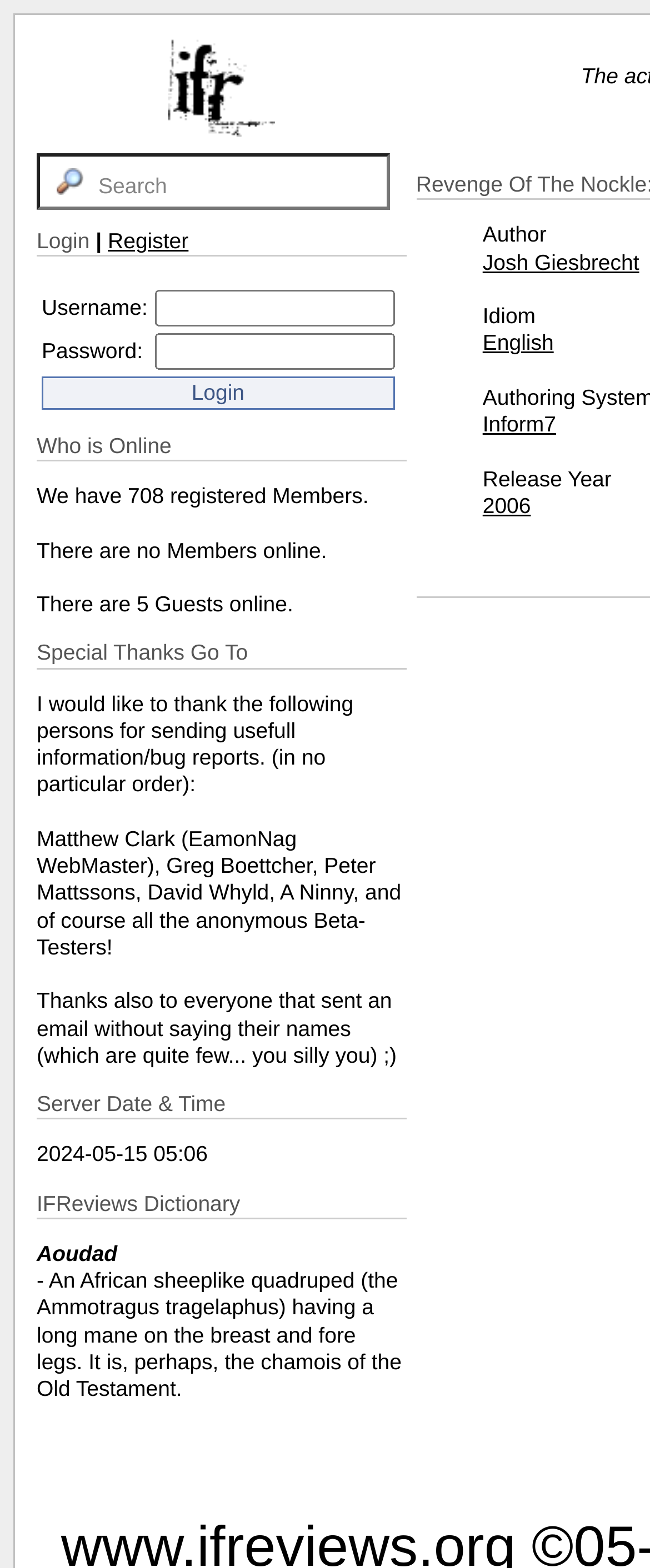Elaborate on the different components and information displayed on the webpage.

The webpage is the Interactive Fiction Reviews Organization (IFRO) website. At the top, there is a table cell containing the logo "IFRO" with an image and a link. Below this, there is a large table cell that occupies most of the page, containing various sections and elements.

On the left side of this table cell, there is a login and registration section. It has a heading "Login | Register" followed by two text boxes for username and password, and a login button. Below this, there is a section displaying information about online users, including the number of registered members, online members, and guests.

Further down, there is a section titled "Special Thanks Go To" that lists several individuals who have contributed to the website. This is followed by a section displaying the server date and time.

The next section is titled "IFReviews Dictionary" and contains a definition of the word "Aoudad", an African sheep-like quadruped. On the right side of the page, there are several links and text elements, including a link to "Josh Giesbrecht", a section titled "Idiom", and links to "English", "Inform7", and "2006".